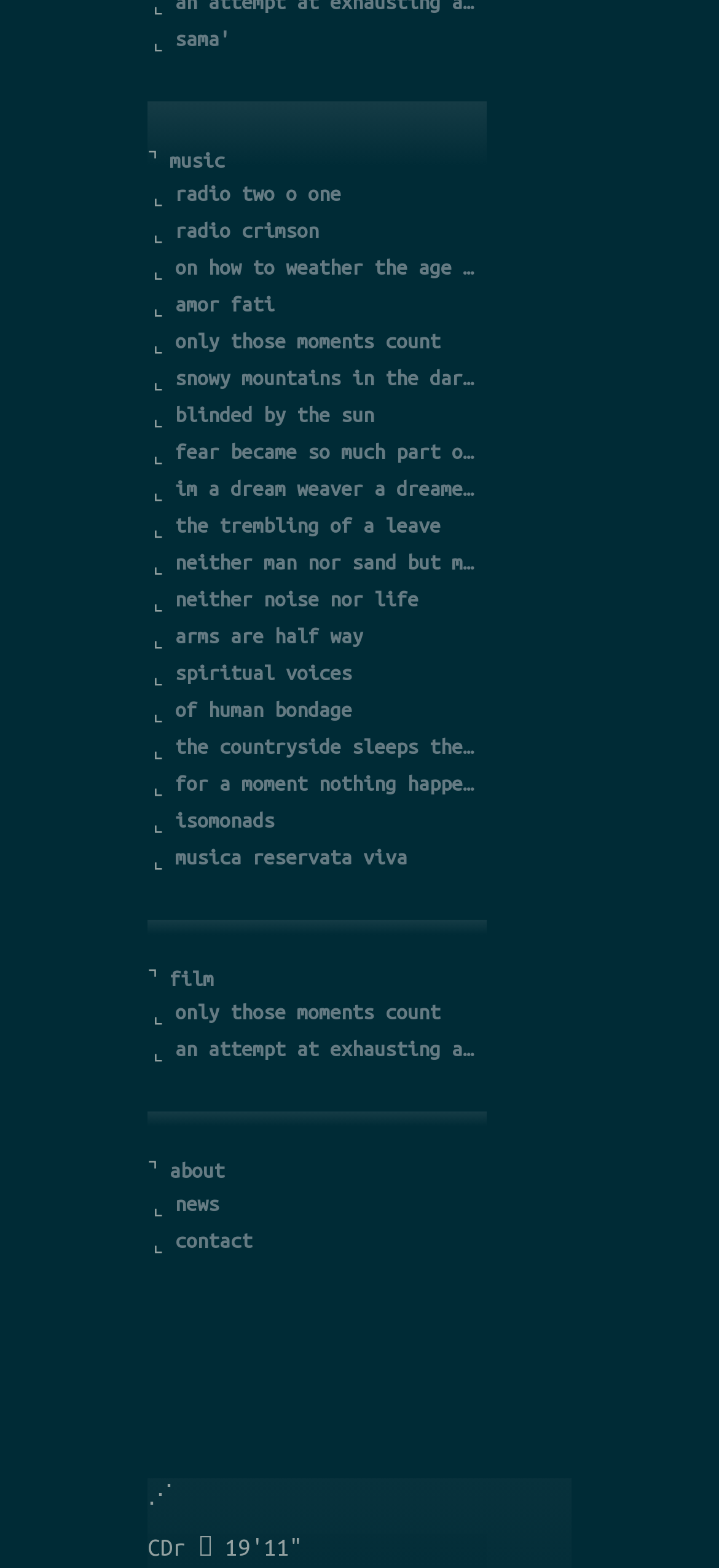Using the element description: "only those moments count", determine the bounding box coordinates. The coordinates should be in the format [left, top, right, bottom], with values between 0 and 1.

[0.247, 0.21, 0.664, 0.225]